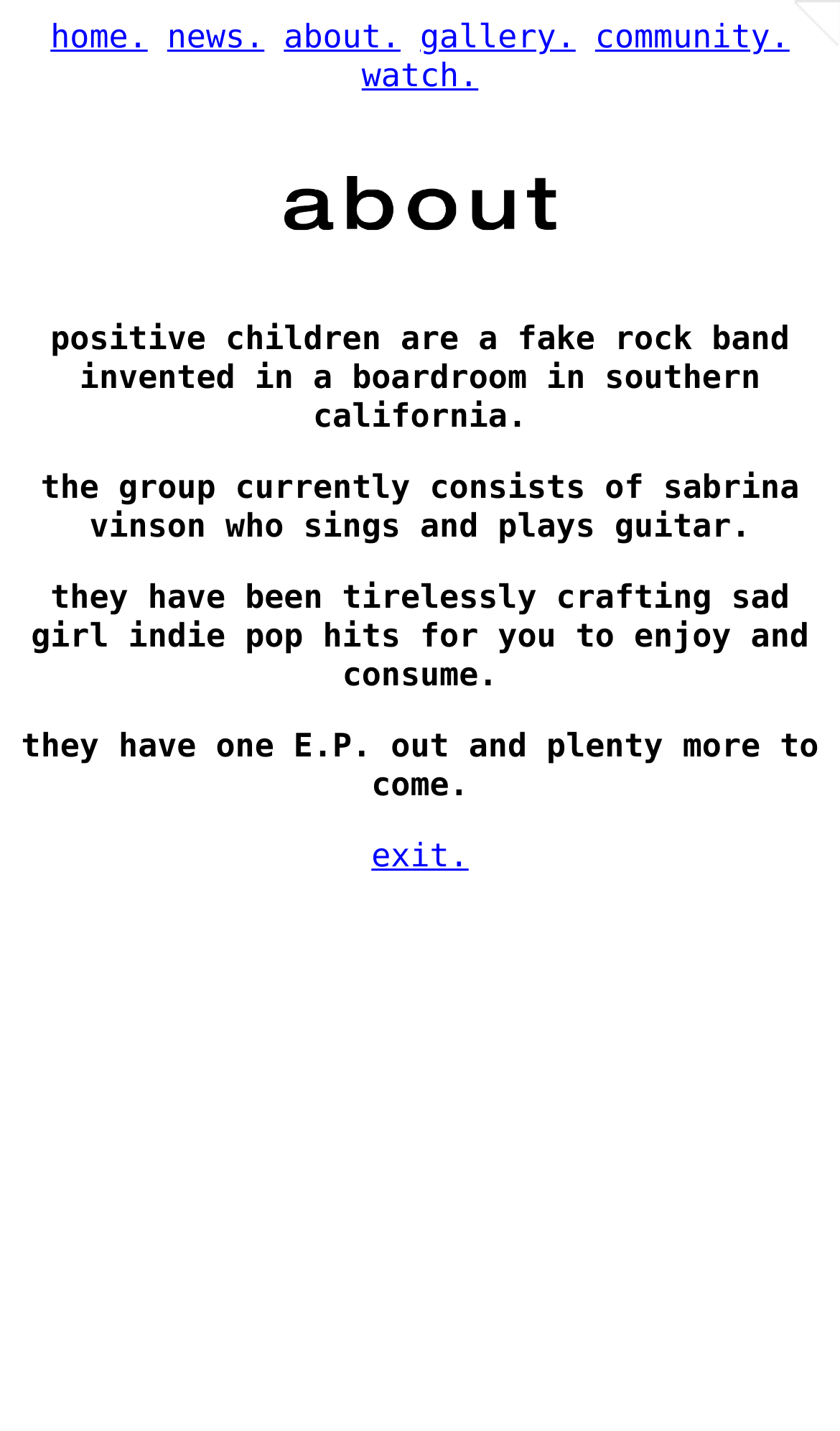Can you give a comprehensive explanation to the question given the content of the image?
How many links are in the top navigation bar?

I counted the links in the top navigation bar, which are 'home.', 'news.', 'about.', 'gallery.', and 'community.'. There are 5 links in total.